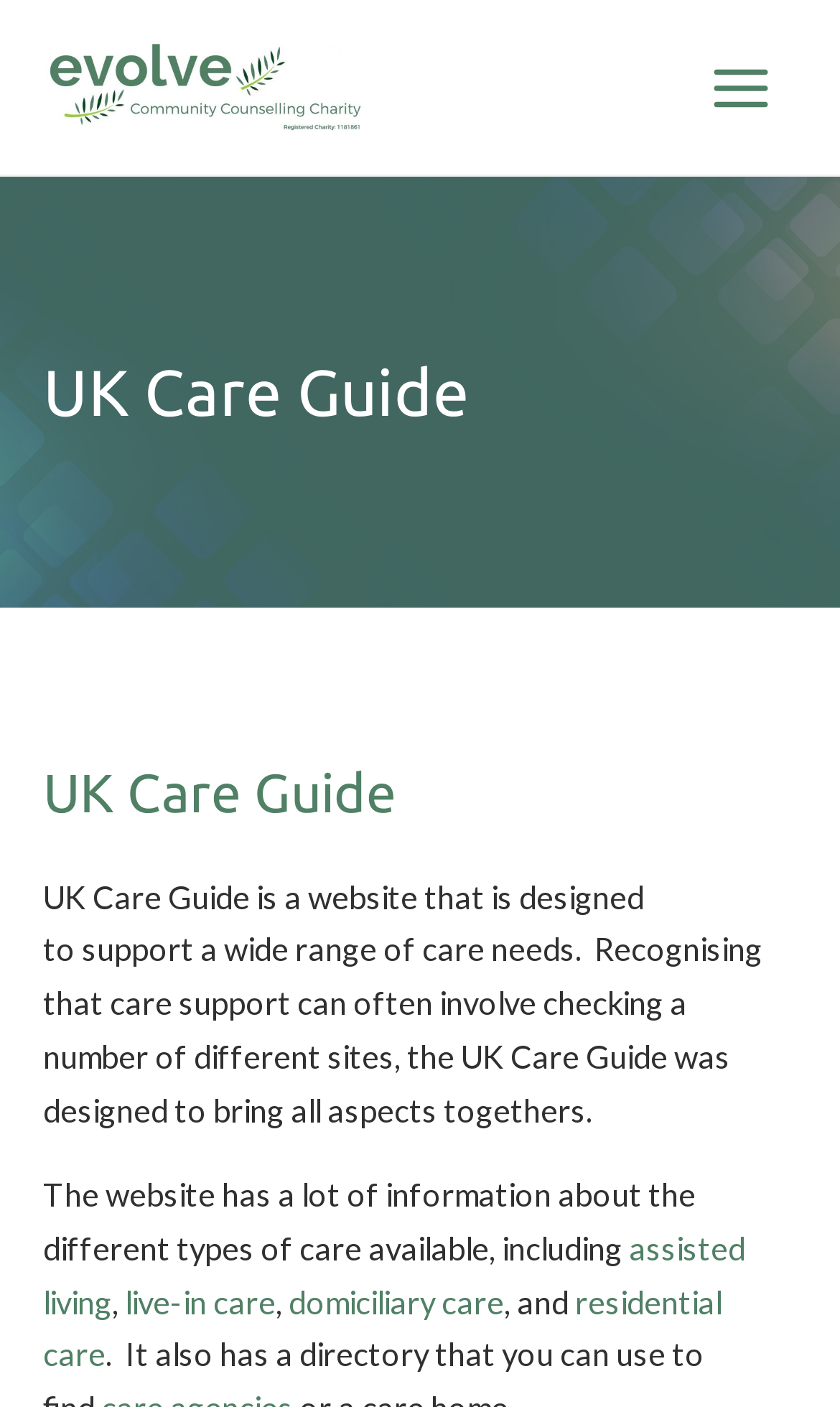Please answer the following question using a single word or phrase: 
What is the purpose of the UK Care Guide website?

Support care needs